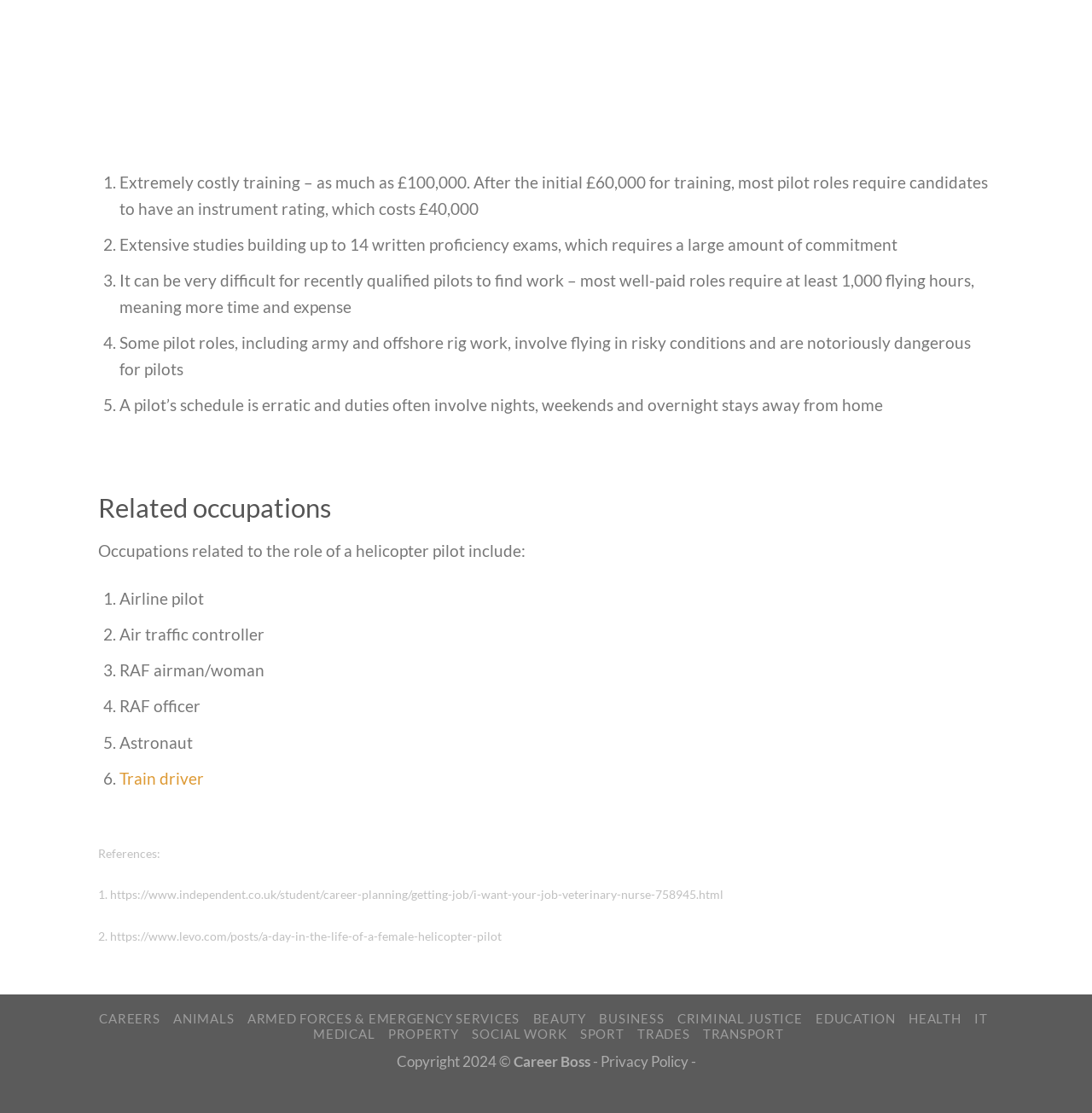What is the occupation related to helicopter pilot?
Based on the visual content, answer with a single word or a brief phrase.

Airline pilot